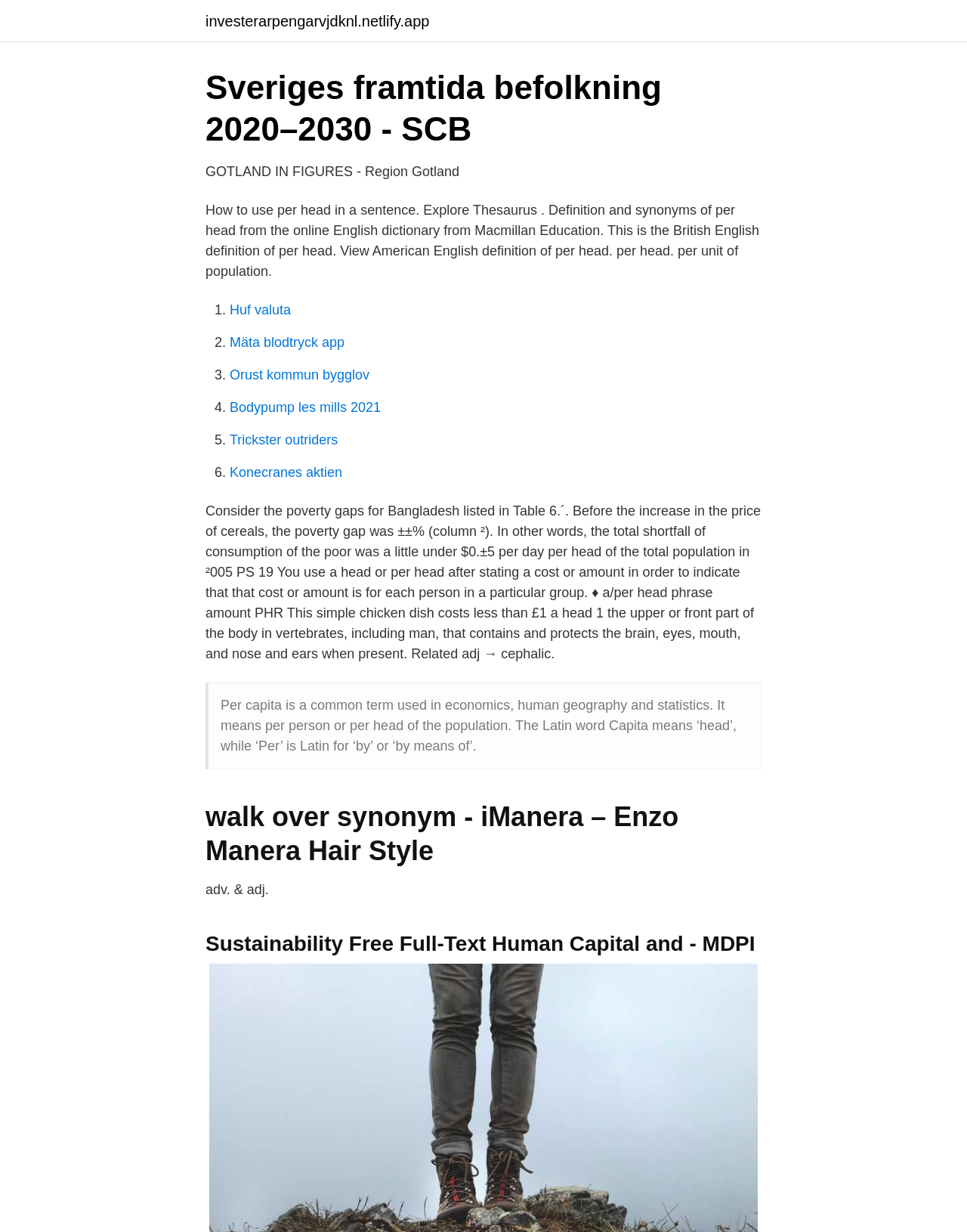Please find the bounding box for the UI element described by: "Bodypump les mills 2021".

[0.238, 0.325, 0.394, 0.337]